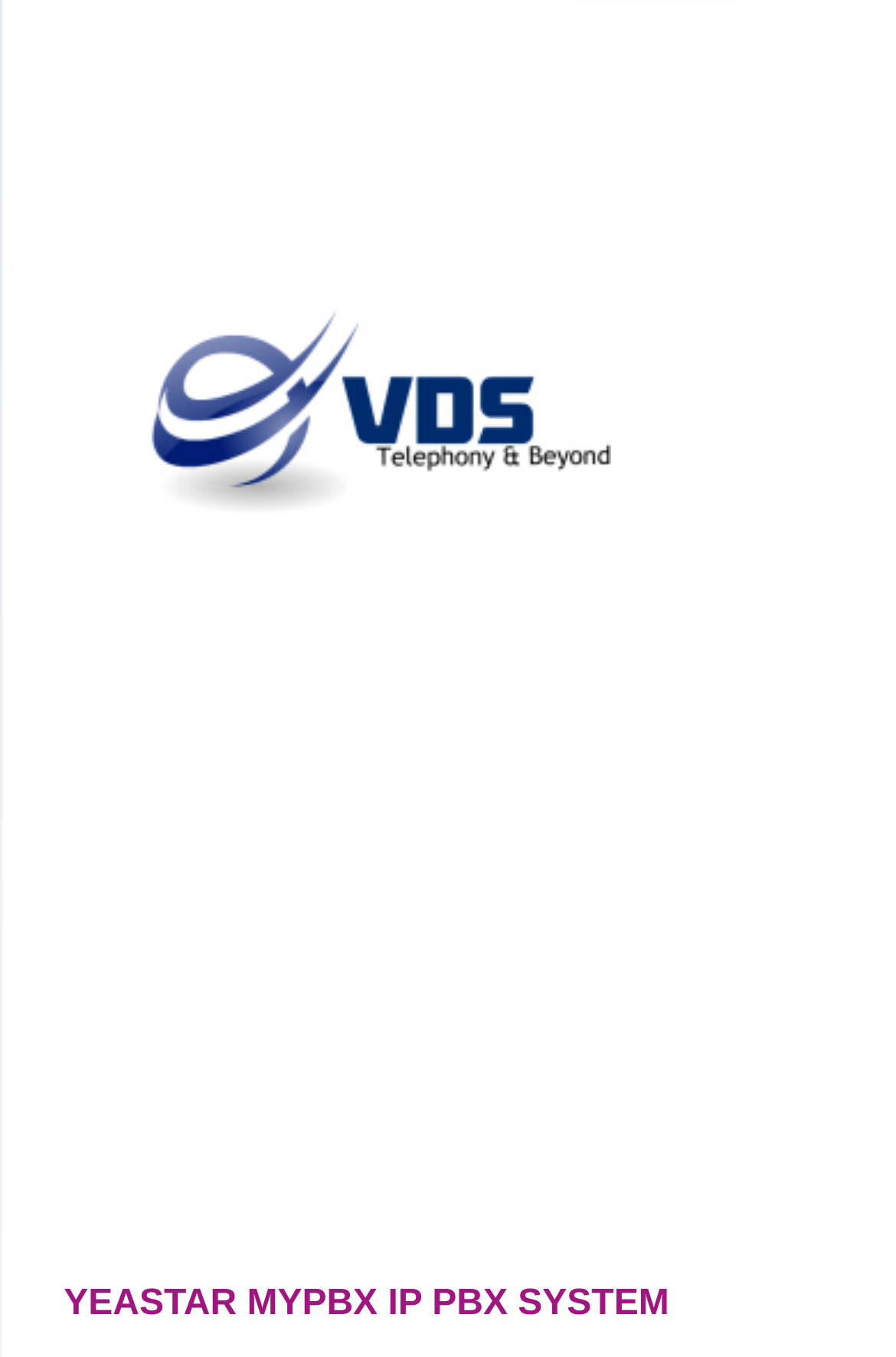Produce an elaborate caption capturing the essence of the webpage.

The webpage is about Yeastar IP PBX systems and IP phones for small and medium-sized enterprises. At the top, there is a navigation menu with 8 links: "Home", "MyPbx", "Gateway", "Cisco Phones", "Polycom", "Yealink Phones", "RTX Dect", and "Contact Us". These links are aligned horizontally and are positioned at the top center of the page.

Below the navigation menu, there is a prominent heading that reads "YEASTAR MYPBX IP PBX SYSTEM", which is centered and takes up a significant portion of the page.